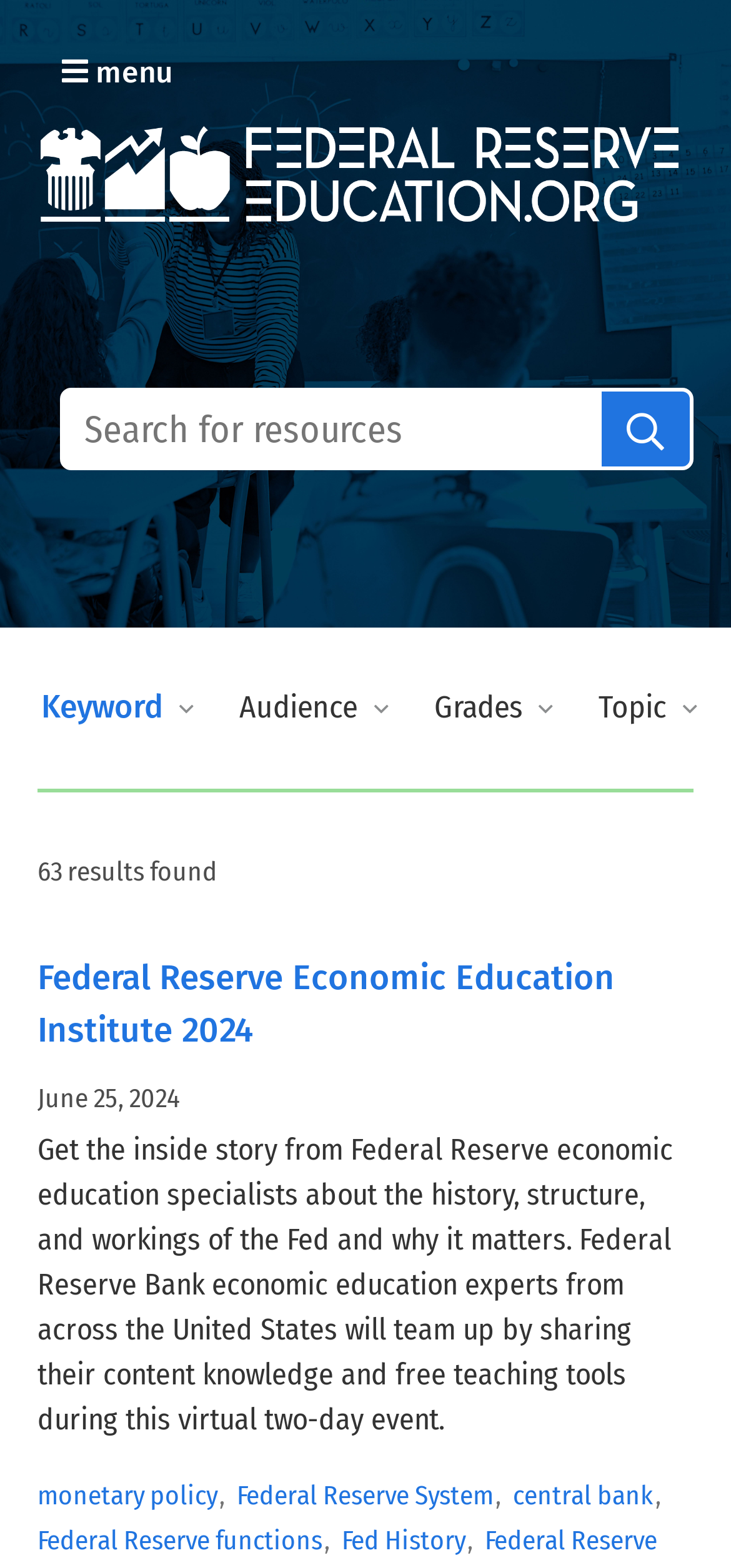What is the logo on the top left corner?
Please provide a single word or phrase as your answer based on the image.

Federal Reserve Education